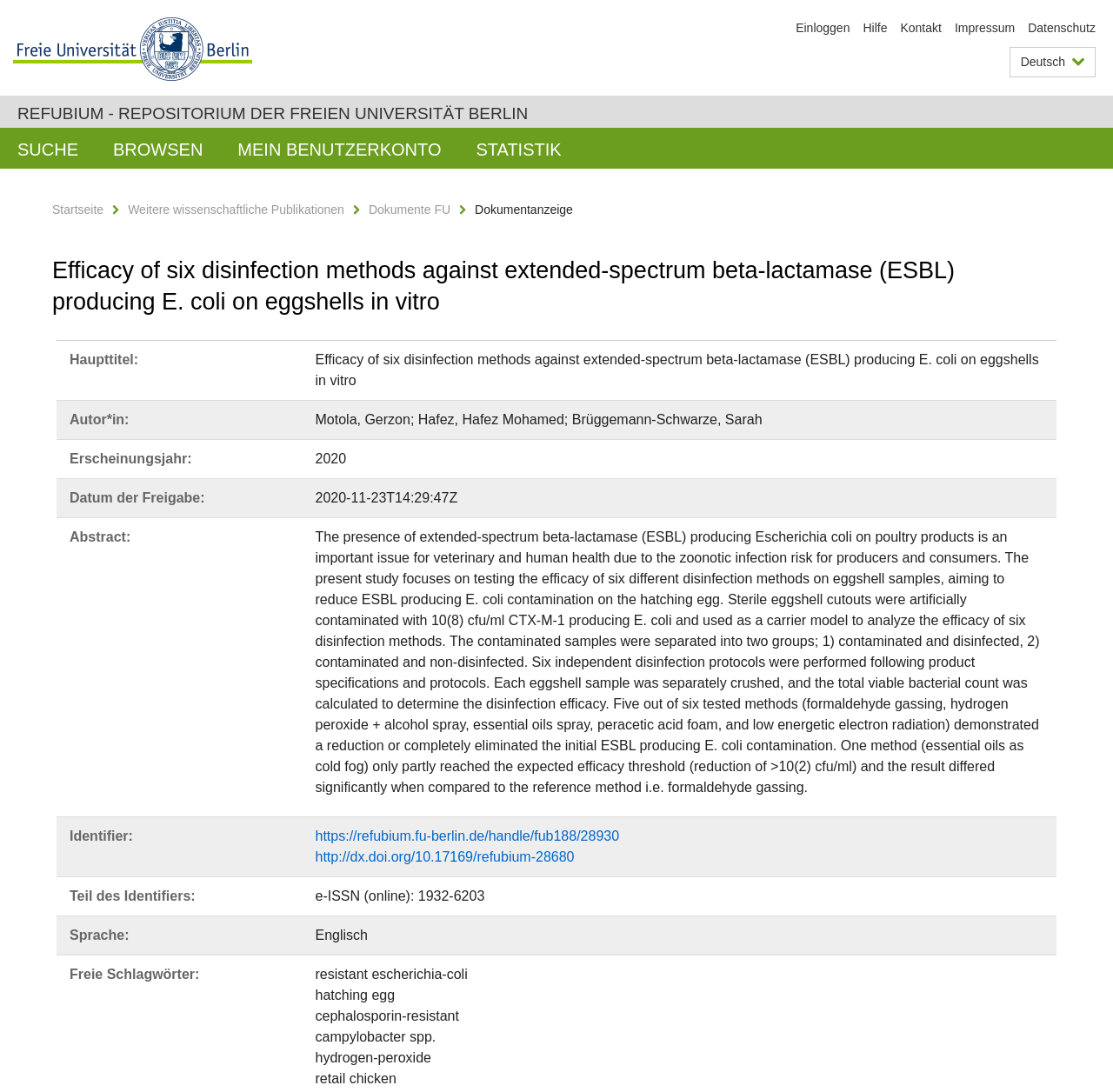Please mark the bounding box coordinates of the area that should be clicked to carry out the instruction: "Click the 'Newsletter' link".

None